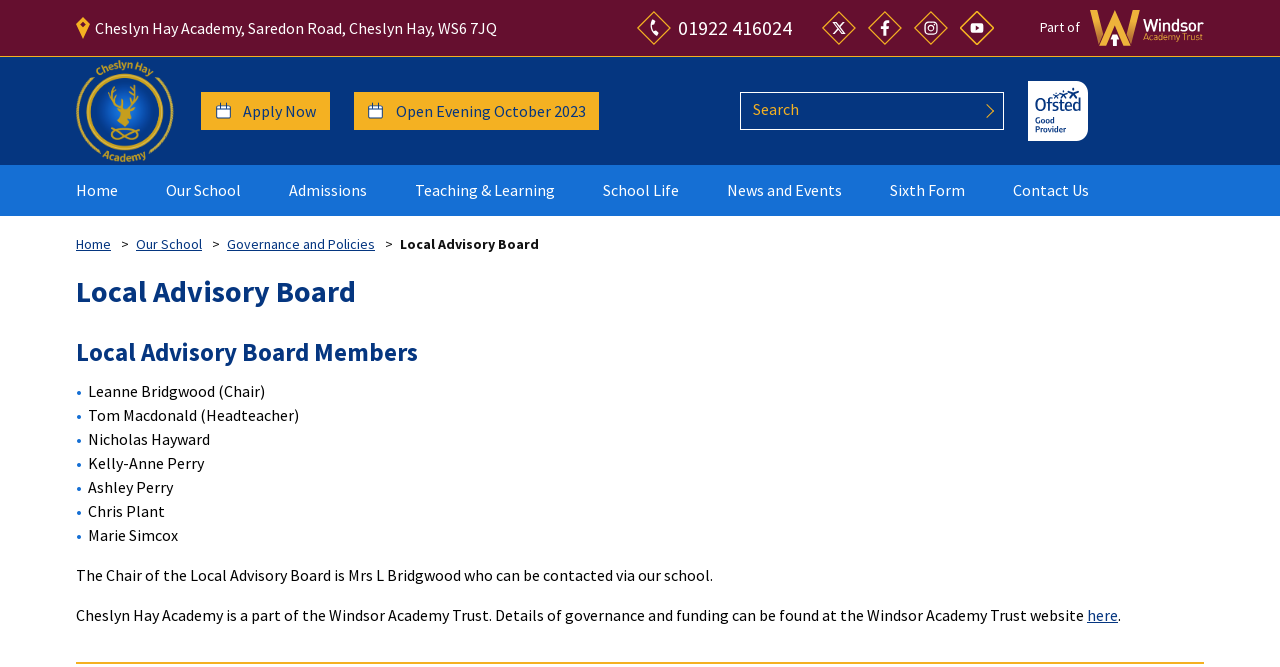What is the address of Cheslyn Hay Academy?
Based on the image, provide a one-word or brief-phrase response.

Saredon Road, Cheslyn Hay, WS6 7JQ